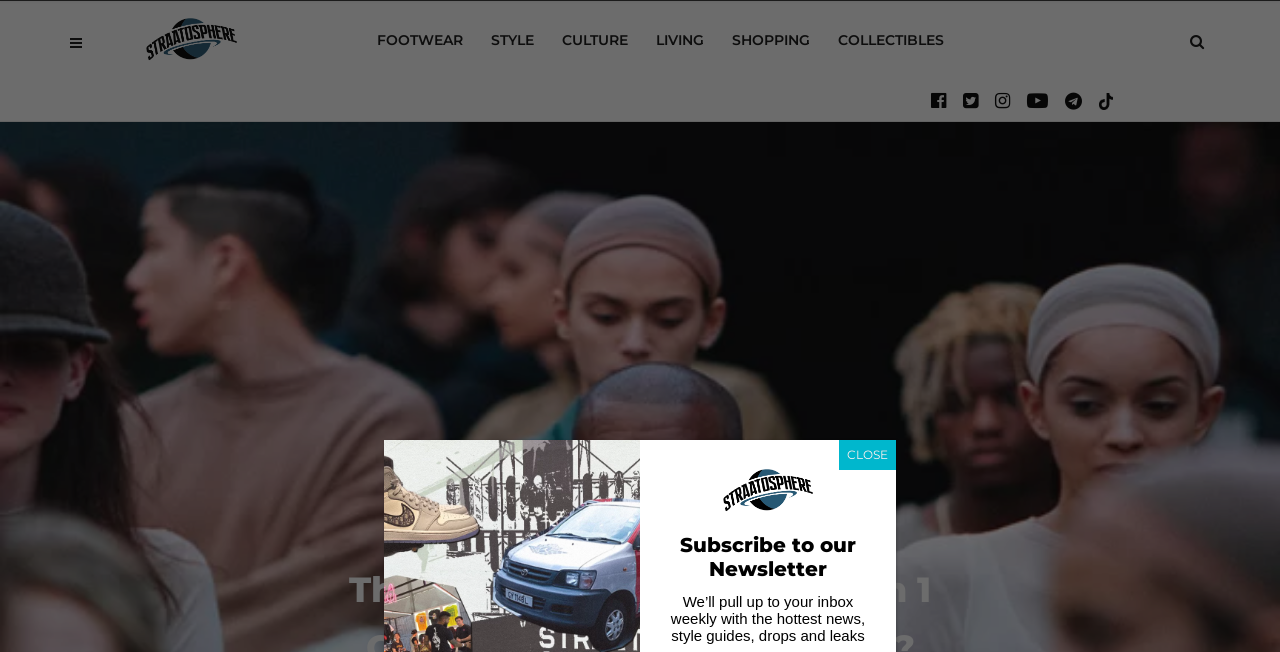Provide a thorough description of the webpage you see.

The webpage appears to be a news article or blog post about the leaked prices of the Kanye West x adidas Originals Yeezy Season 1. At the top left of the page, there is a link to "Straatosphere" accompanied by a small image. Below this, there is a navigation menu with links to various categories such as "FOOTWEAR", "STYLE", "CULTURE", "LIVING", "SHOPPING", and "COLLECTIBLES". 

On the right side of the page, there are several small links, likely social media icons, arranged vertically. Below these icons, there is a section with a heading "Subscribe to our Newsletter" and a brief description of what the newsletter entails. This section also contains a small image and a "Close" button.

The main content of the page, which is not explicitly described in the accessibility tree, is likely located below the navigation menu and the newsletter section, given the meta description's mention of leaked prices.